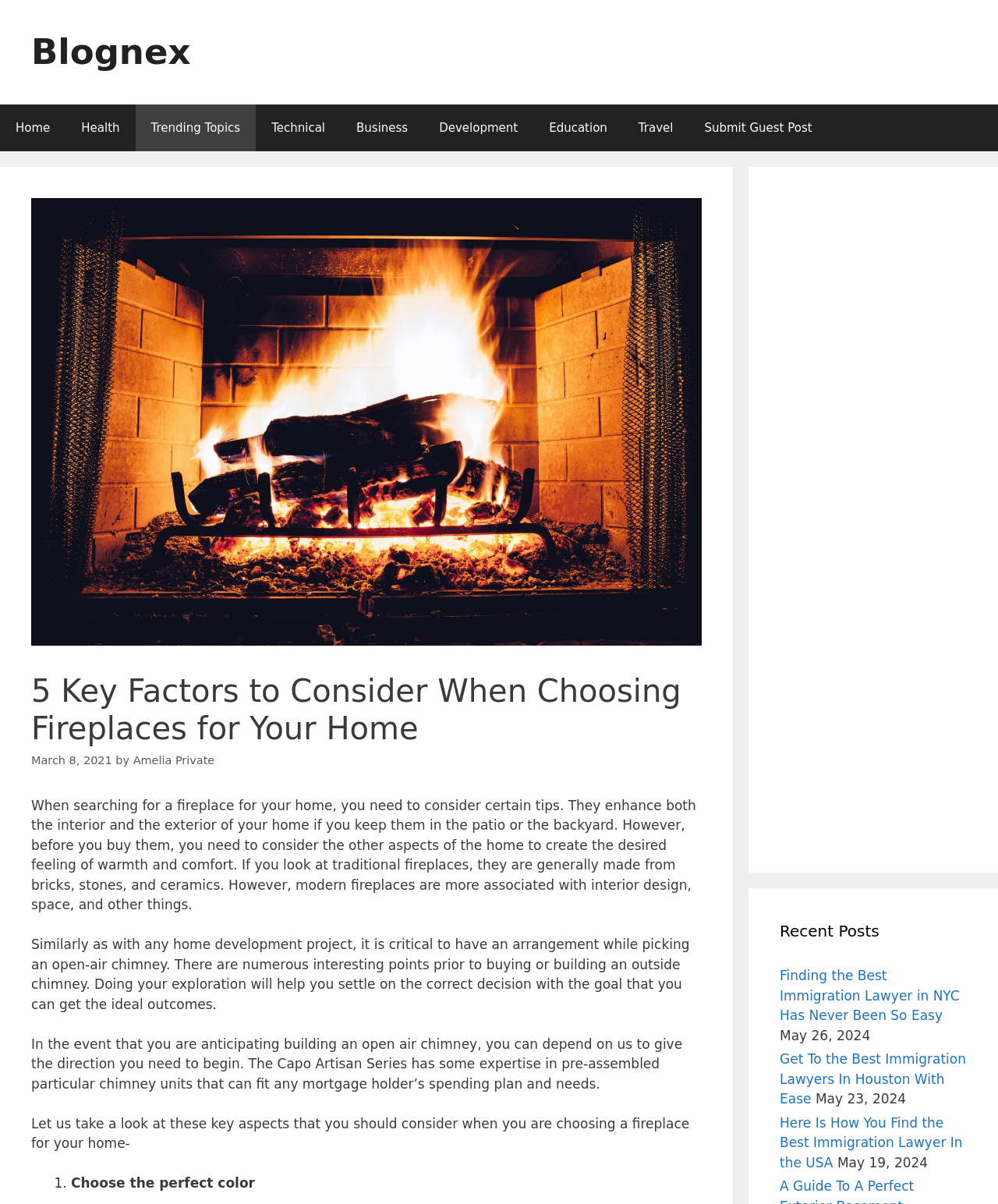Write an elaborate caption that captures the essence of the webpage.

This webpage is about choosing fireplaces for your home, with a focus on key factors to consider. At the top, there is a navigation menu with 9 links, including "Home", "Health", "Trending Topics", and others, aligned horizontally across the top of the page. Below the navigation menu, there is a large image of a fireplace, taking up most of the width of the page.

The main content of the page is divided into sections, with a heading "5 Key Factors to Consider When Choosing Fireplaces for Your Home" at the top. Below the heading, there is a paragraph of text that introduces the topic, followed by a link to the date "March 8, 2021" and the author's name "Amelia Private". 

The main content is then divided into several sections, each discussing a key factor to consider when choosing a fireplace. The text is written in a formal and informative tone, with paragraphs separated by blank lines. There are no images or other media in the main content, aside from the initial image at the top of the page.

To the right of the main content, there is a sidebar with a heading "Recent Posts" and a list of 3 links to recent articles, each with a date and a brief title. Below the recent posts section, there is an advertisement iframe.

At the very bottom of the page, there is a complementary section that takes up the full width of the page, but its content is not immediately clear.